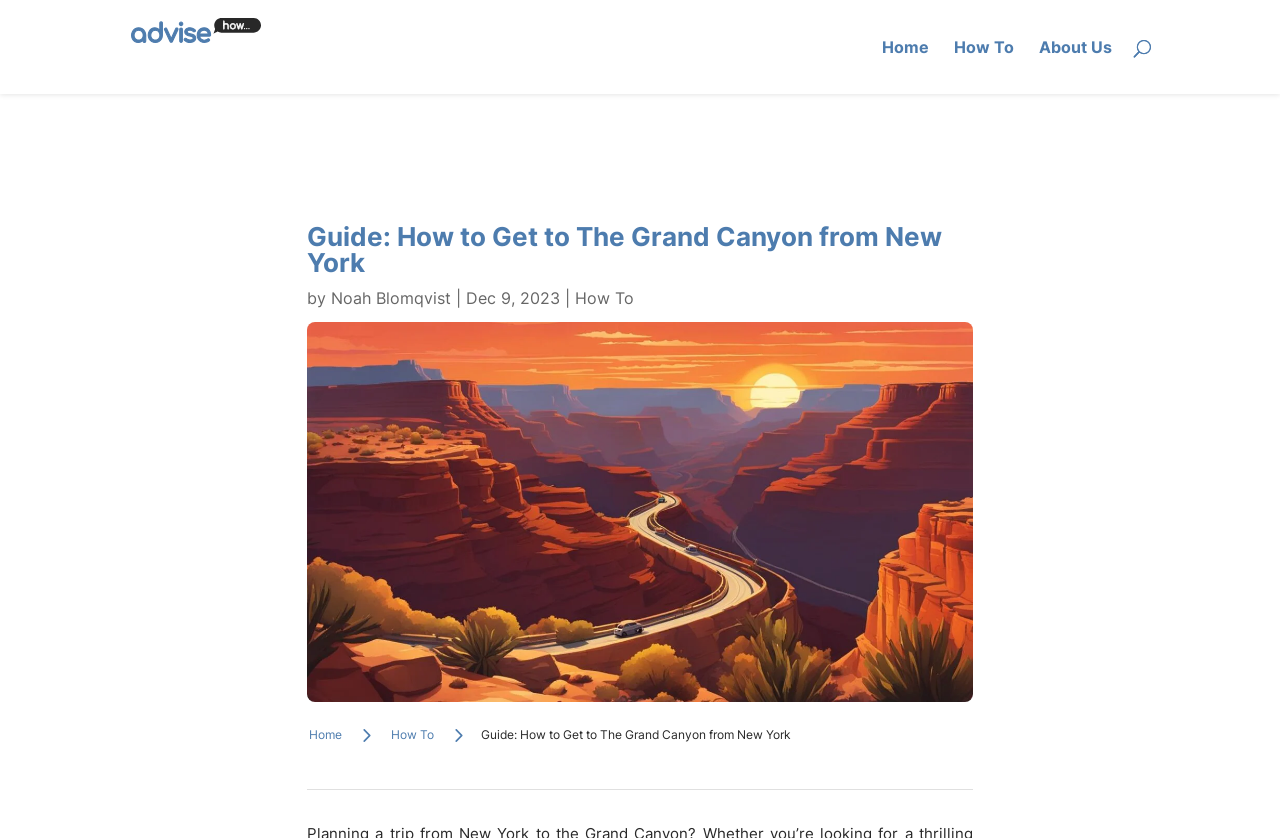Predict the bounding box coordinates of the UI element that matches this description: "Home". The coordinates should be in the format [left, top, right, bottom] with each value between 0 and 1.

[0.24, 0.862, 0.267, 0.893]